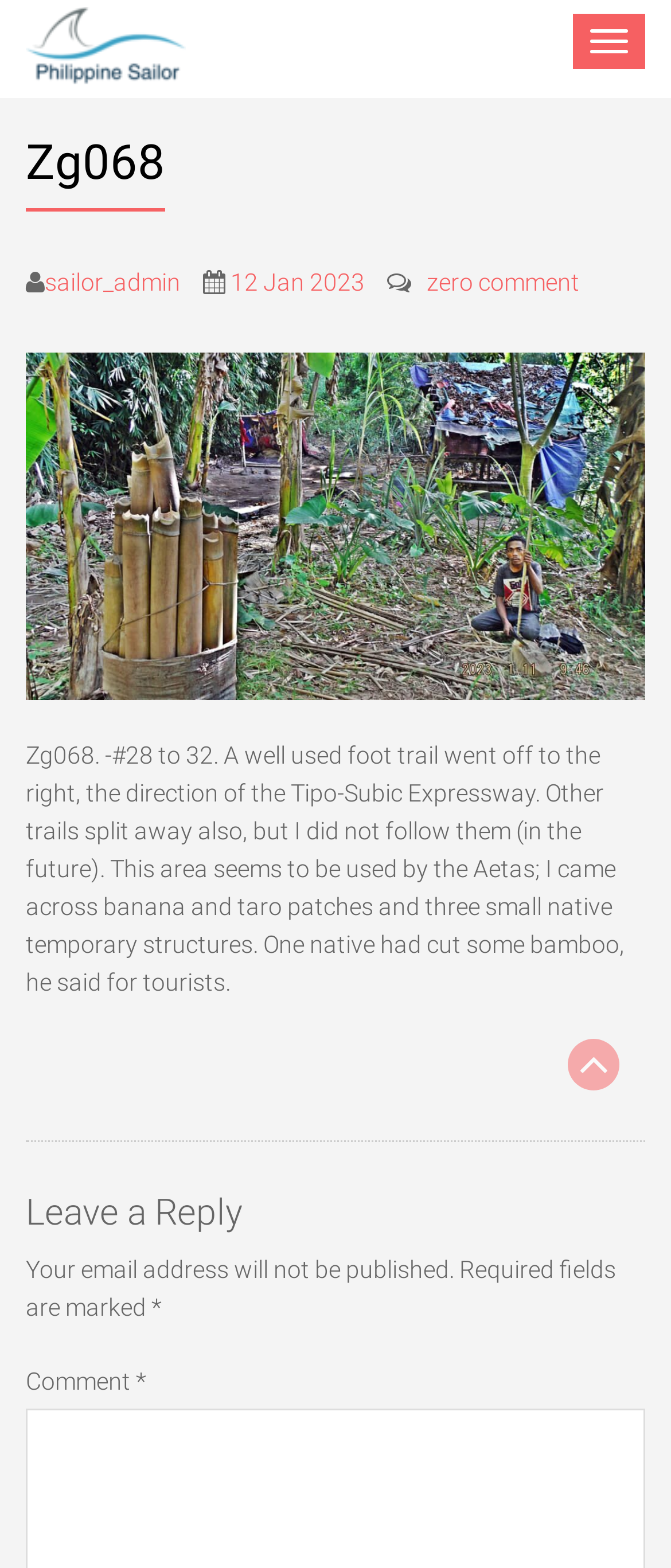What is the date of the post?
Respond to the question with a well-detailed and thorough answer.

The date of the post can be found in the link element with the text '12 Jan 2023' which is located near the top of the webpage, and it is likely to be the date when the post was published.